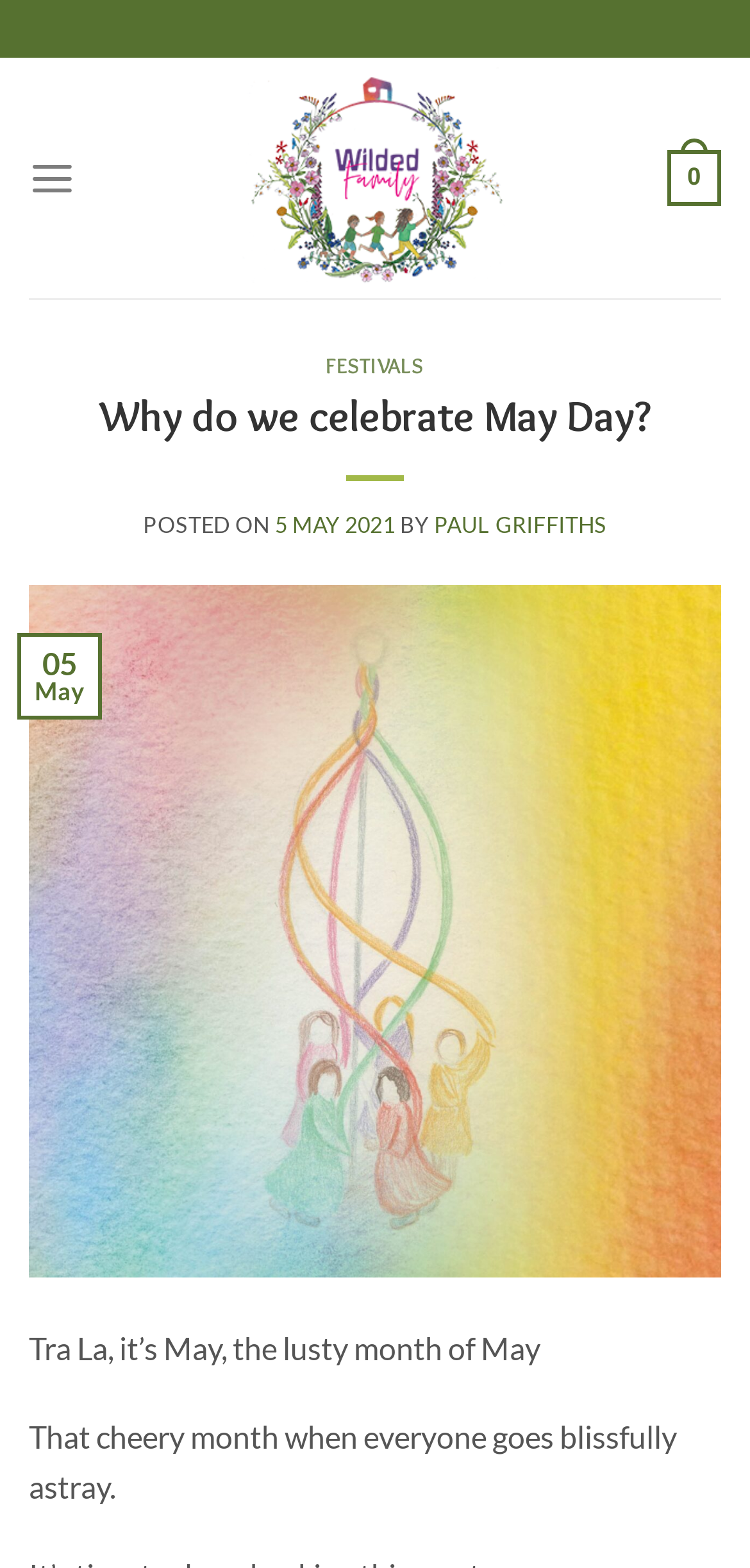Given the description: "0", determine the bounding box coordinates of the UI element. The coordinates should be formatted as four float numbers between 0 and 1, [left, top, right, bottom].

[0.889, 0.079, 0.962, 0.148]